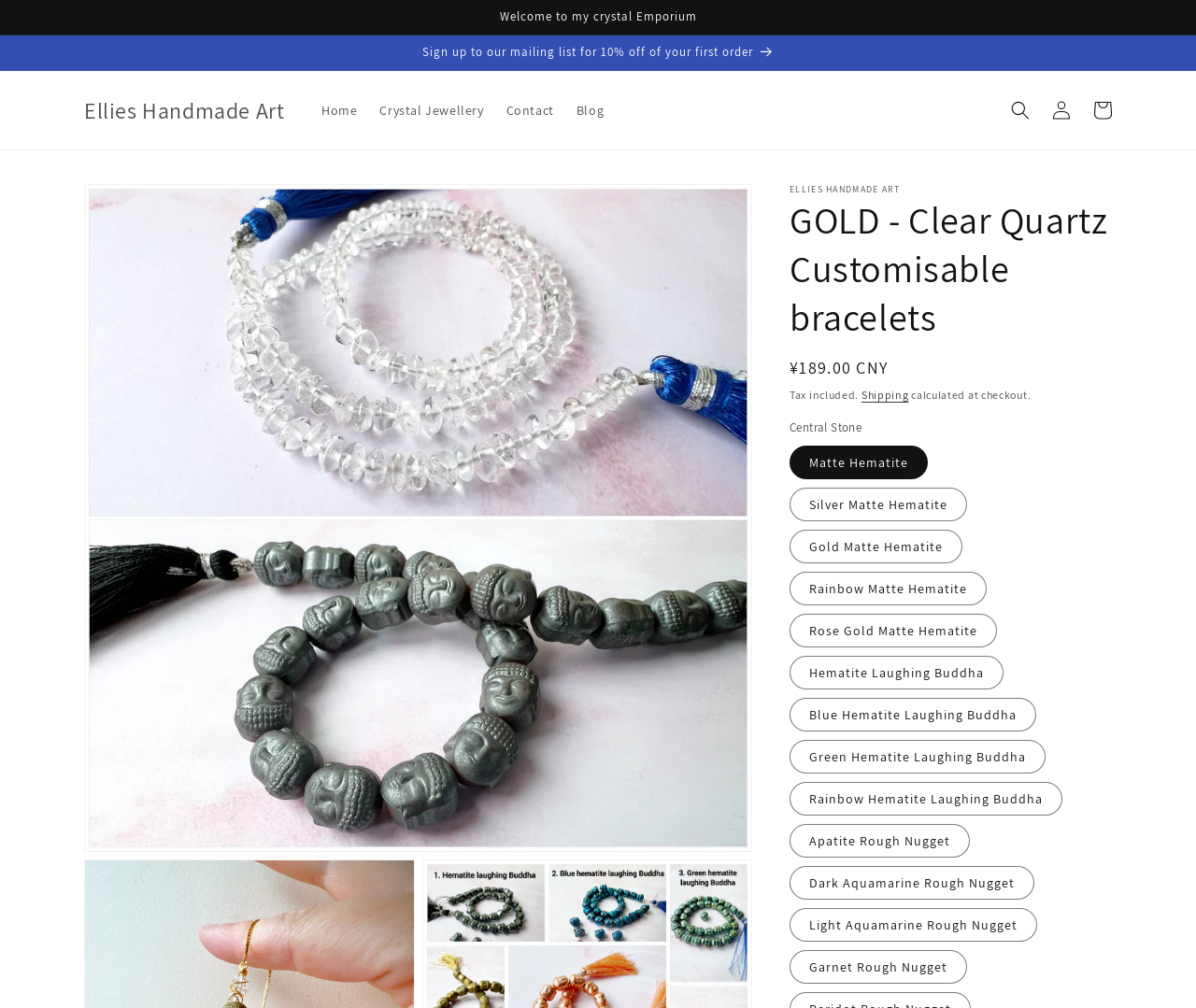Please pinpoint the bounding box coordinates for the region I should click to adhere to this instruction: "View the 'Crystal Jewellery' page".

[0.308, 0.09, 0.414, 0.129]